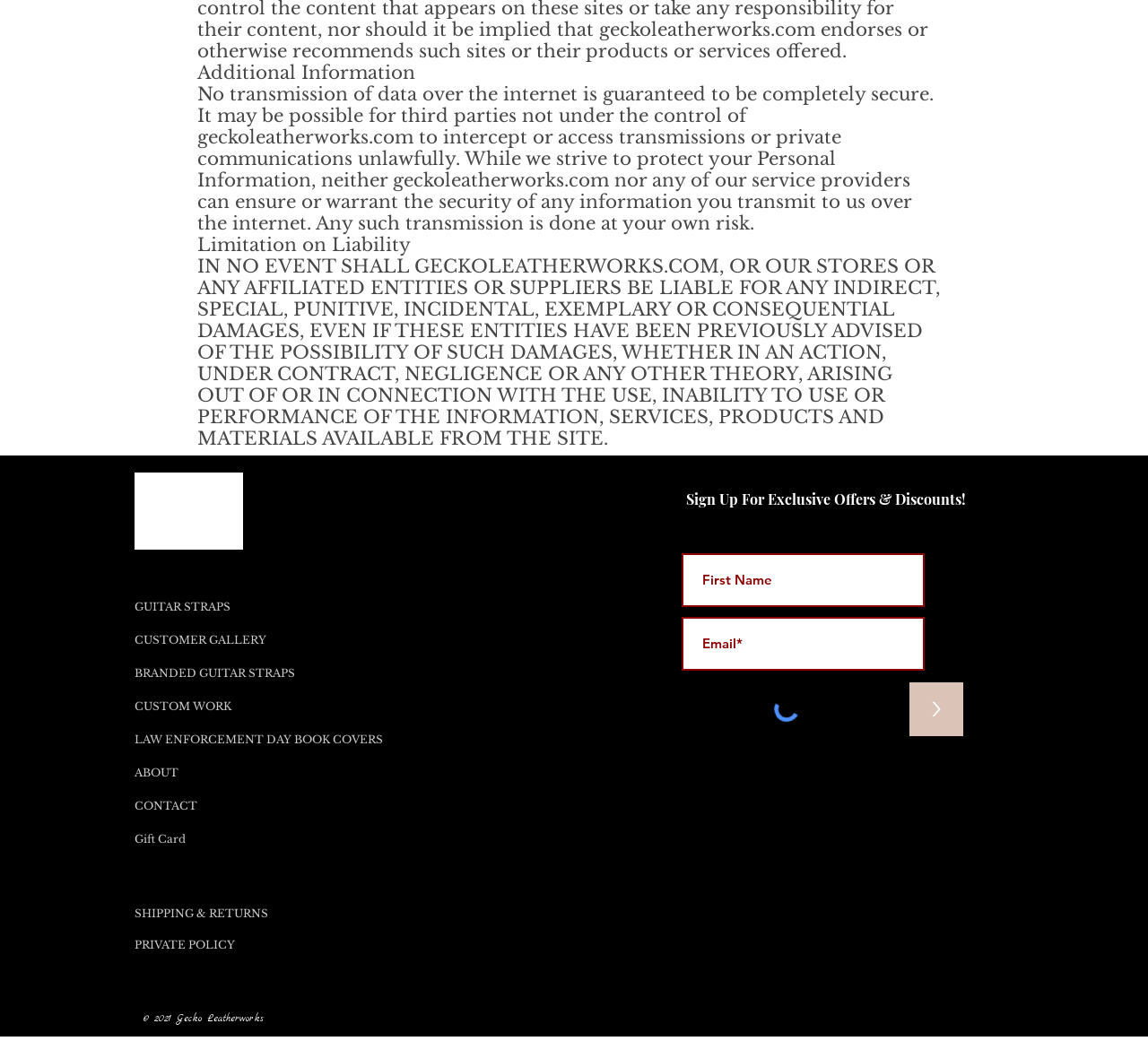Using the provided element description "GUITAR STRAPS", determine the bounding box coordinates of the UI element.

[0.117, 0.566, 0.334, 0.598]